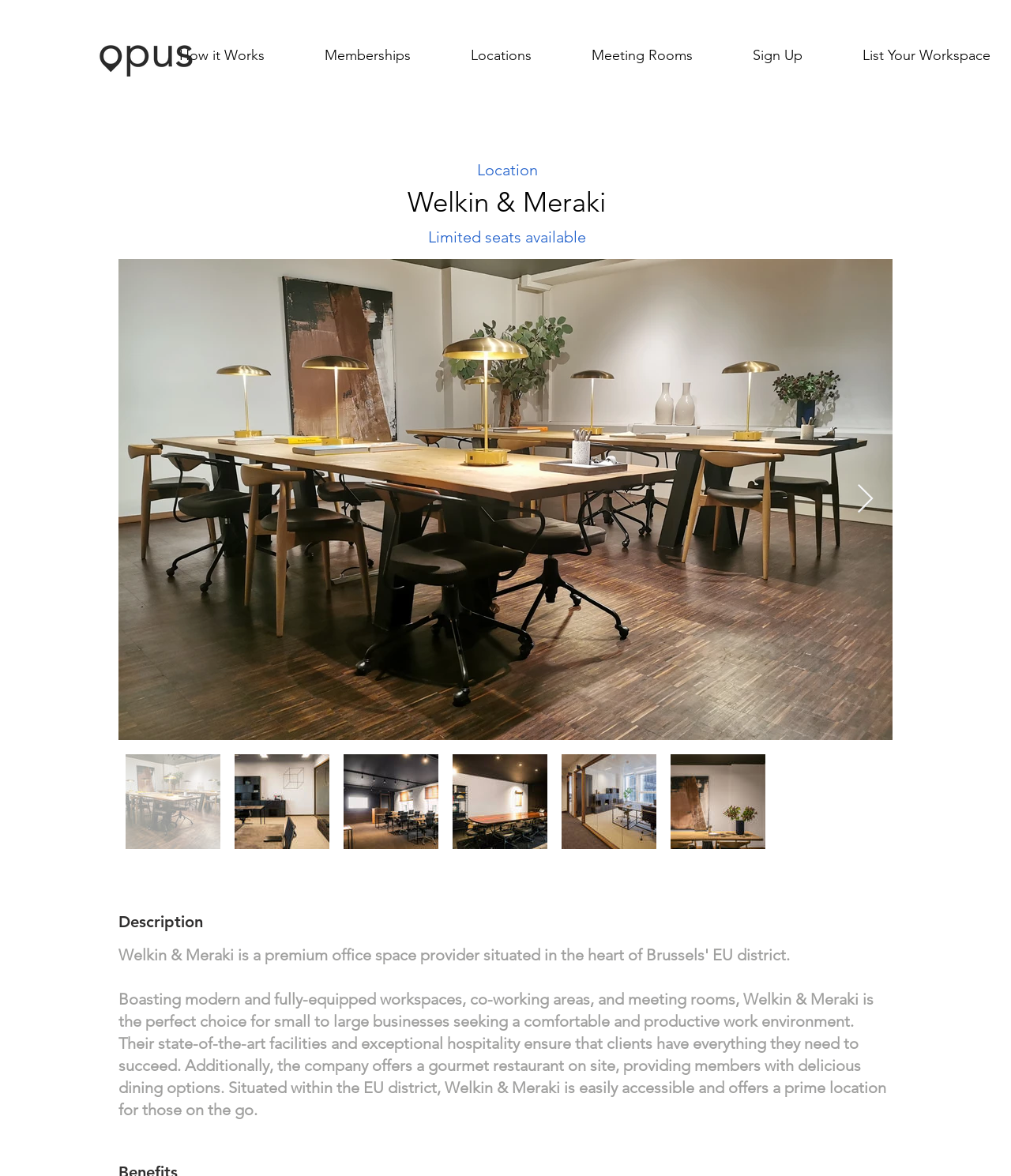Examine the image and give a thorough answer to the following question:
What is the name of the coworking space?

Based on the webpage, I can see that the heading 'Welkin & Meraki' is present, which suggests that it is the name of the coworking space.